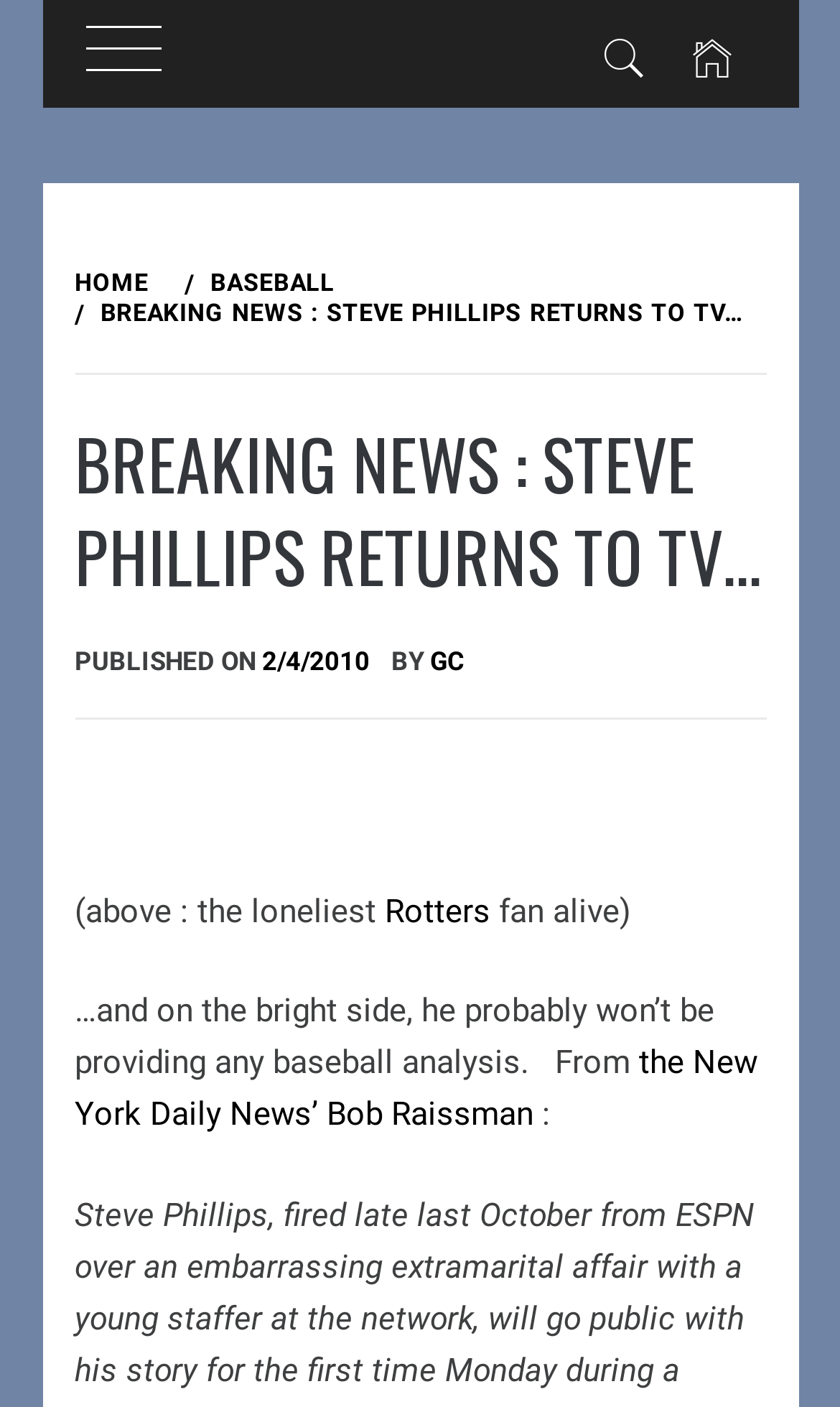Reply to the question below using a single word or brief phrase:
What is the date of the published article?

2/4/2010